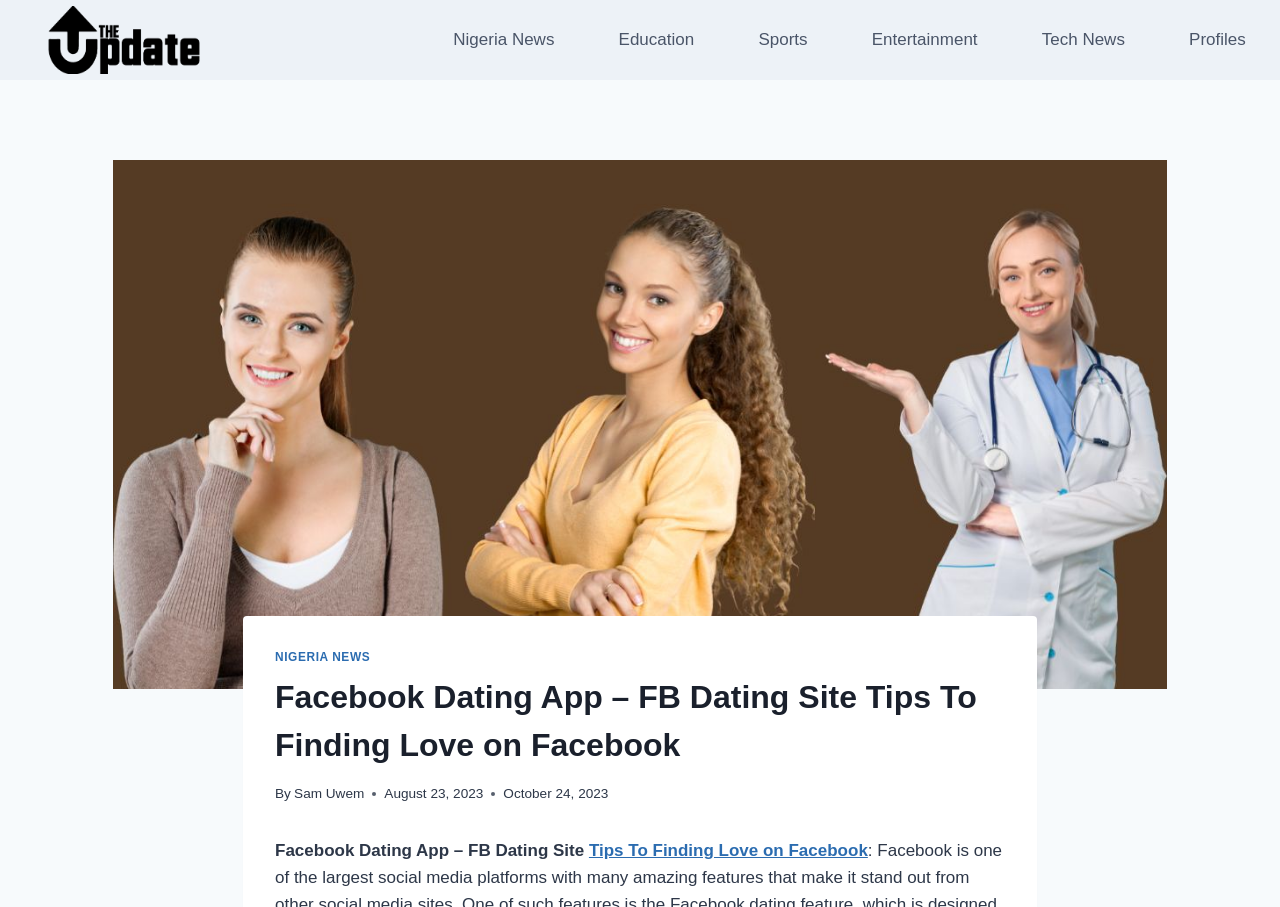Provide a short, one-word or phrase answer to the question below:
What is the date of the article?

August 23, 2023